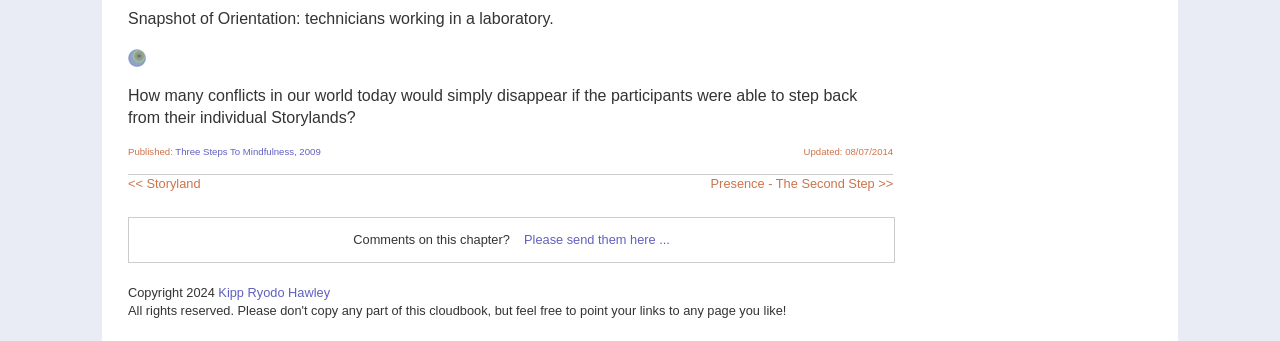For the given element description Kipp Ryodo Hawley, determine the bounding box coordinates of the UI element. The coordinates should follow the format (top-left x, top-left y, bottom-right x, bottom-right y) and be within the range of 0 to 1.

[0.171, 0.837, 0.258, 0.881]